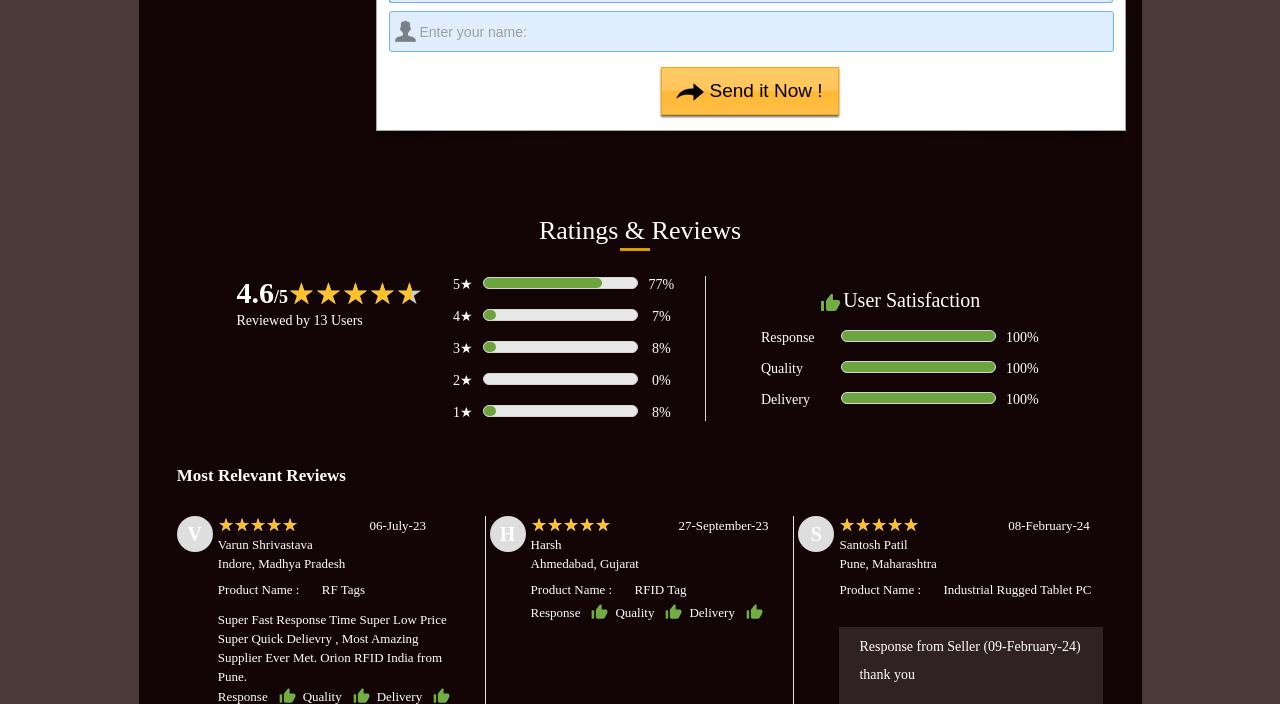What is the date of the second review?
Please provide an in-depth and detailed response to the question.

The date of the second review is '27-September-23', which is stated in the review by Harsh.